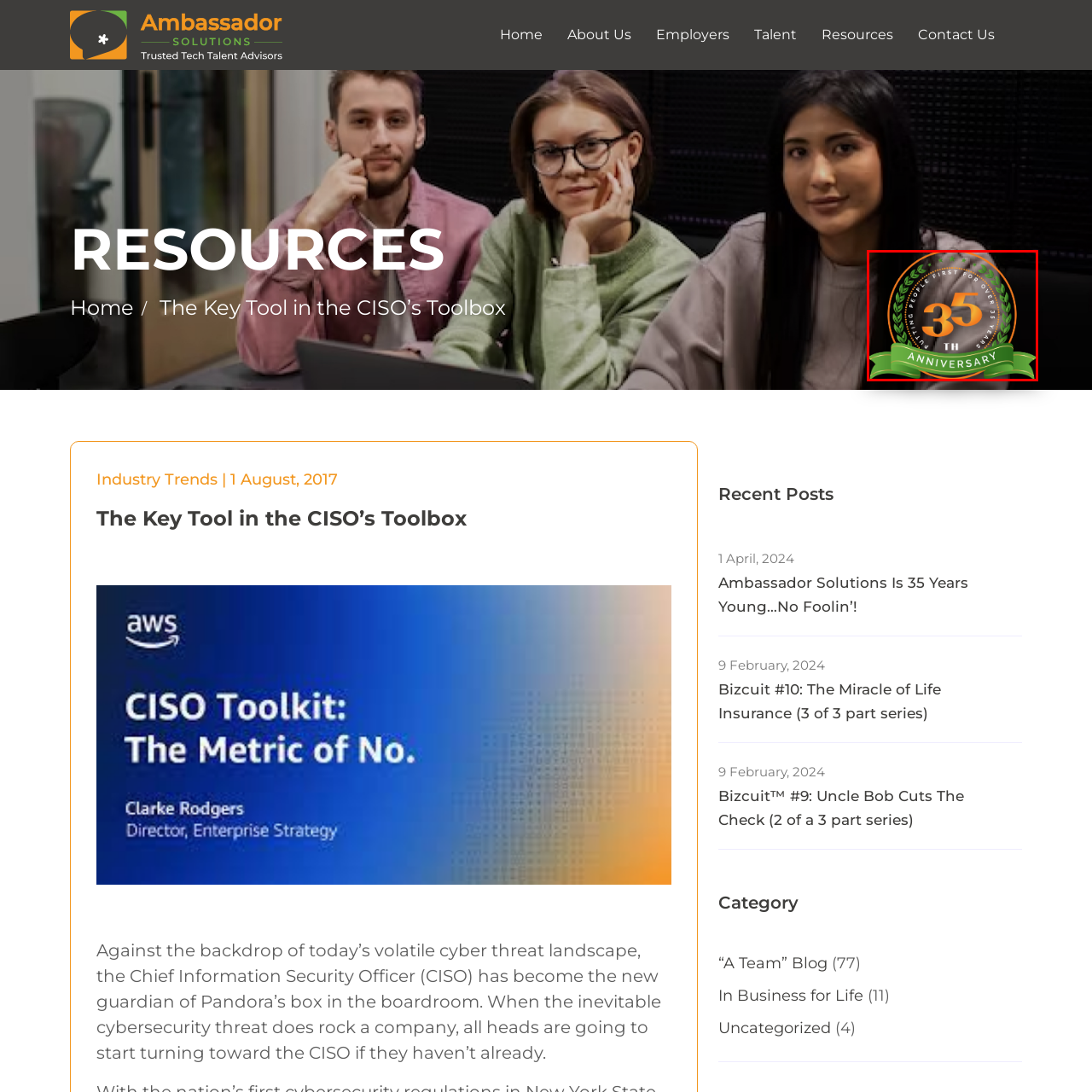Observe the section highlighted in yellow, What is the company's commitment reflected in the phrase? 
Please respond using a single word or phrase.

Prioritizing clients and stakeholders